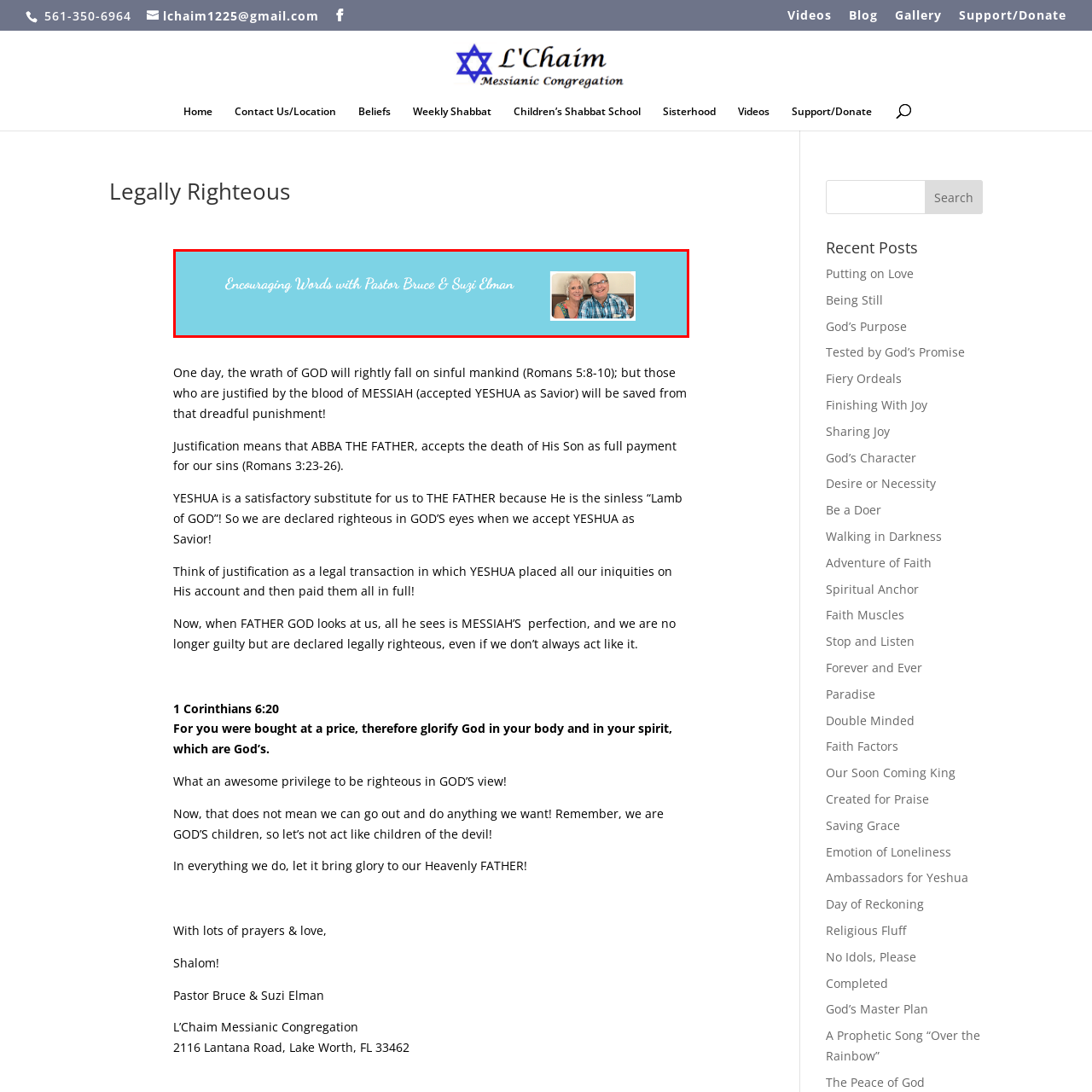Examine the picture highlighted with a red border, What is the purpose of Pastor Bruce and Suzi Elman's mission? Please respond with a single word or phrase.

To uplift and inspire others